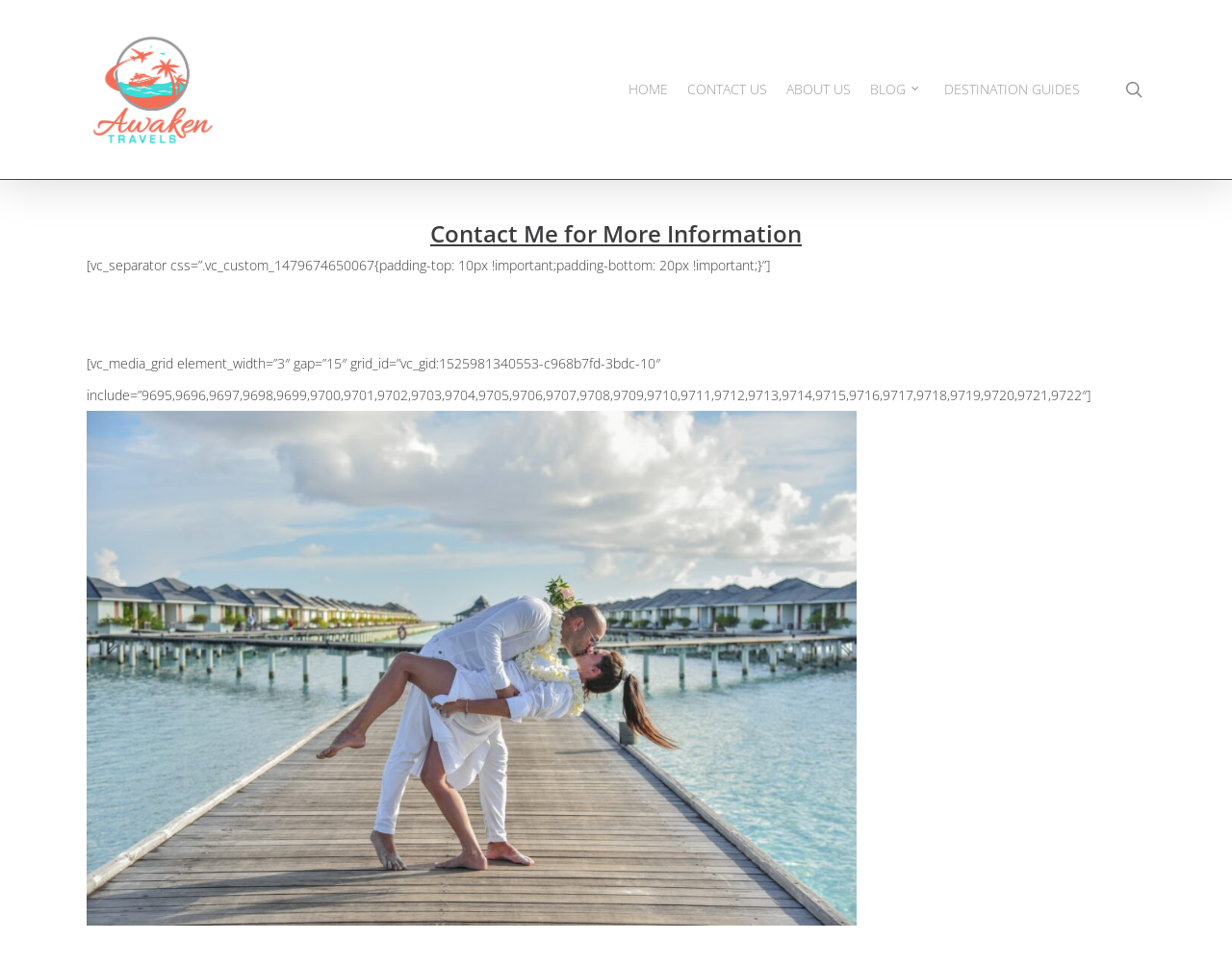Pinpoint the bounding box coordinates of the element to be clicked to execute the instruction: "view the 'ABOUT US' page".

[0.638, 0.083, 0.691, 0.103]